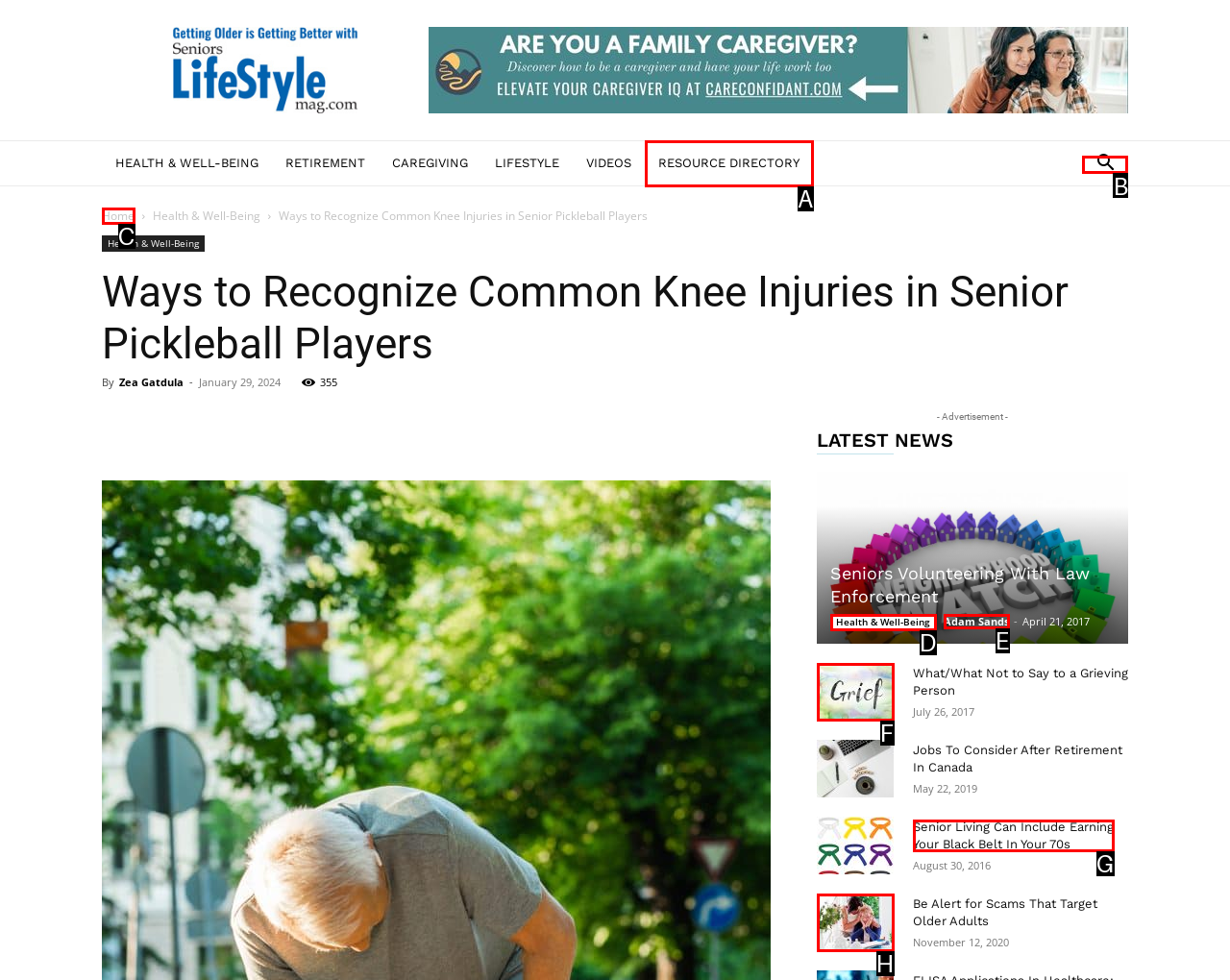Find the option you need to click to complete the following instruction: Search for something
Answer with the corresponding letter from the choices given directly.

B